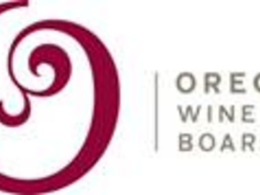What font style is used for the text 'OREGON WINE BOARD'?
Look at the image and answer the question with a single word or phrase.

Modern, clean font